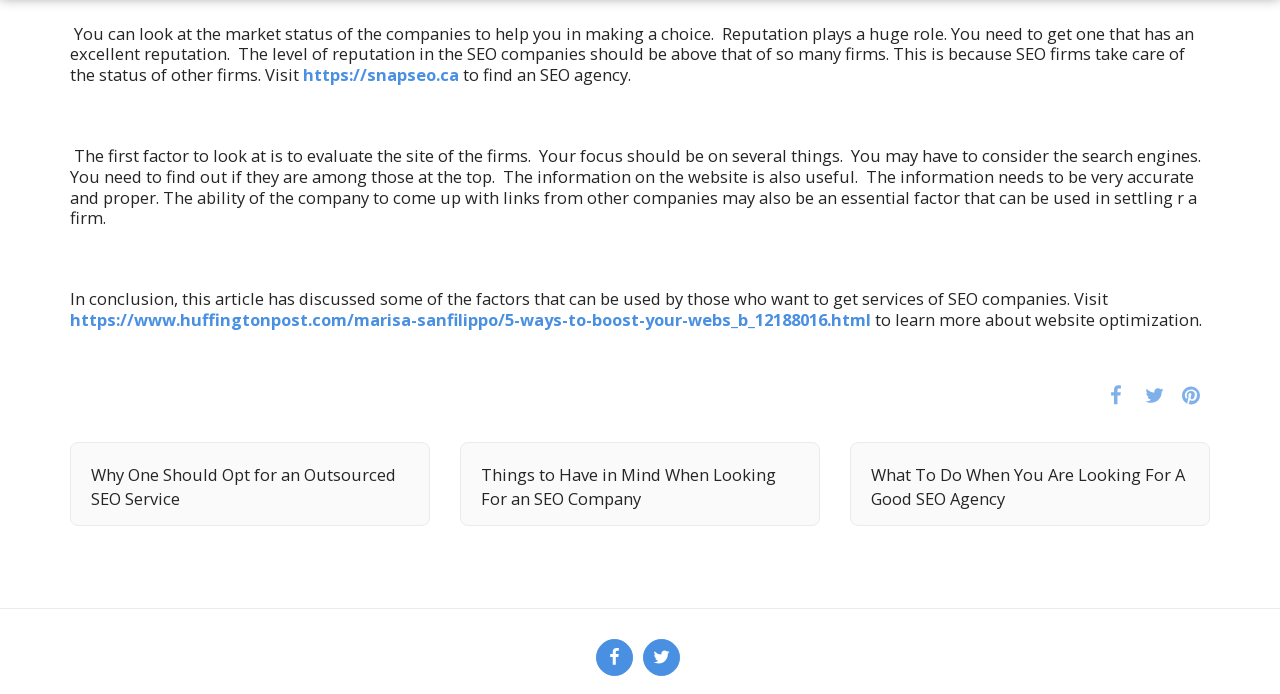Review the image closely and give a comprehensive answer to the question: What is the purpose of evaluating a company's website?

The purpose of evaluating a company's website is to check the accuracy and properness of the information provided, as mentioned in the webpage.